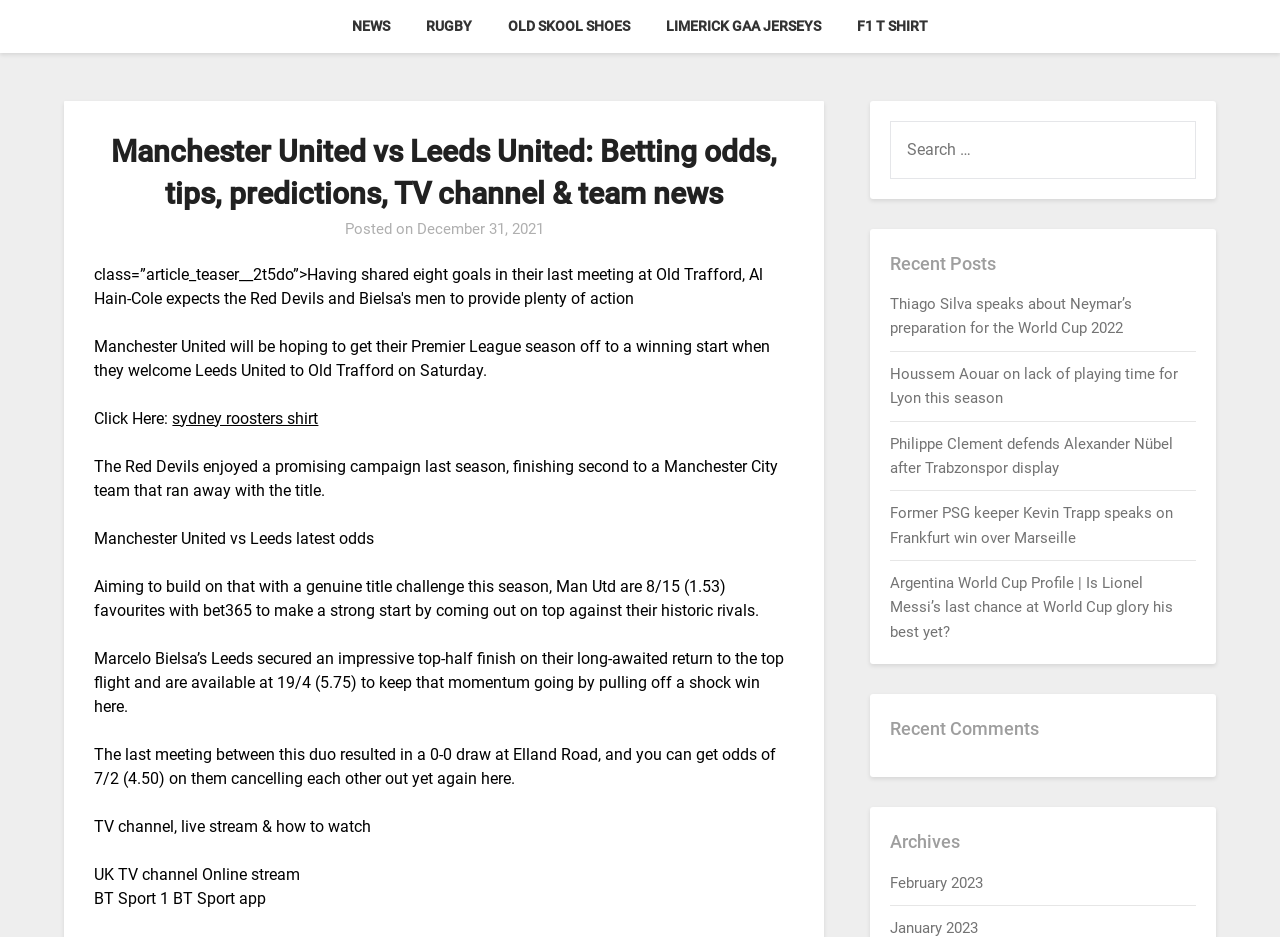Locate the bounding box of the UI element based on this description: "News". Provide four float numbers between 0 and 1 as [left, top, right, bottom].

[0.262, 0.0, 0.317, 0.056]